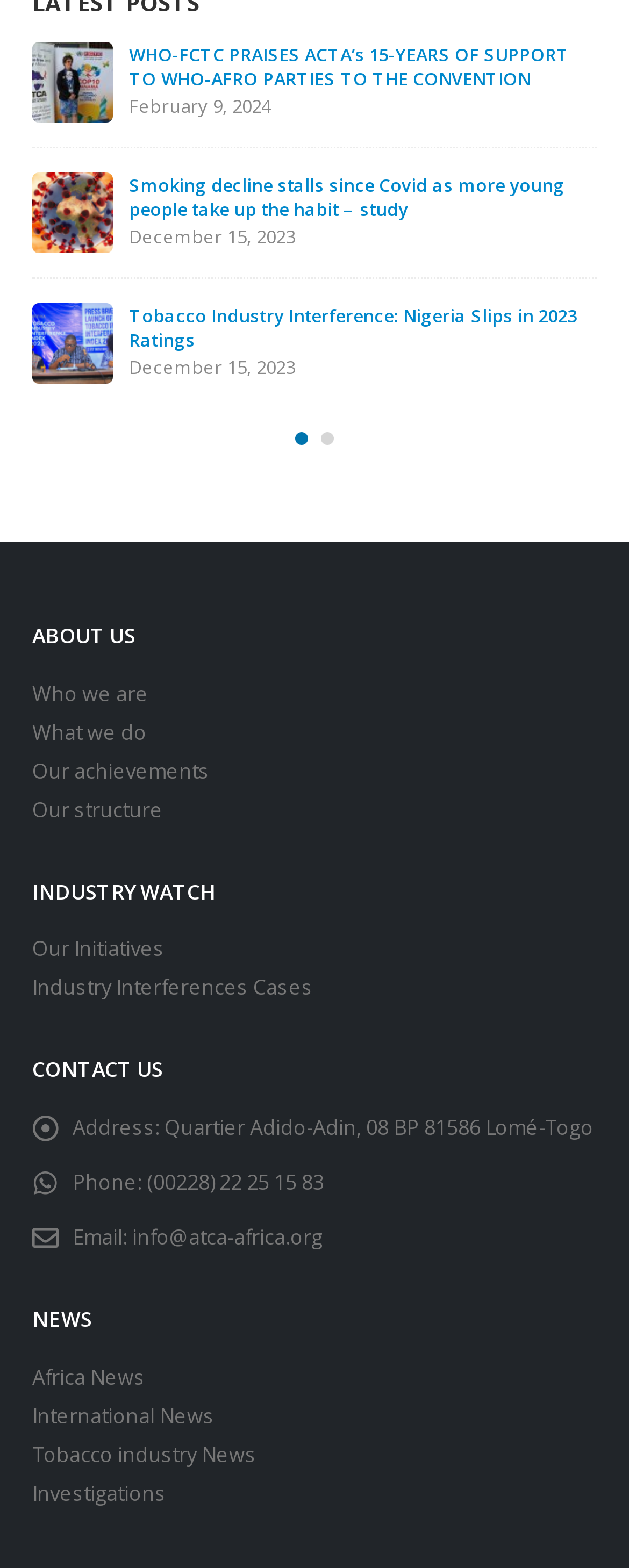How many links are there in the 'ABOUT US' section?
Can you provide a detailed and comprehensive answer to the question?

I counted the number of link elements in the 'ABOUT US' section, and there are 4 links: 'Who we are', 'What we do', 'Our achievements', and 'Our structure'.